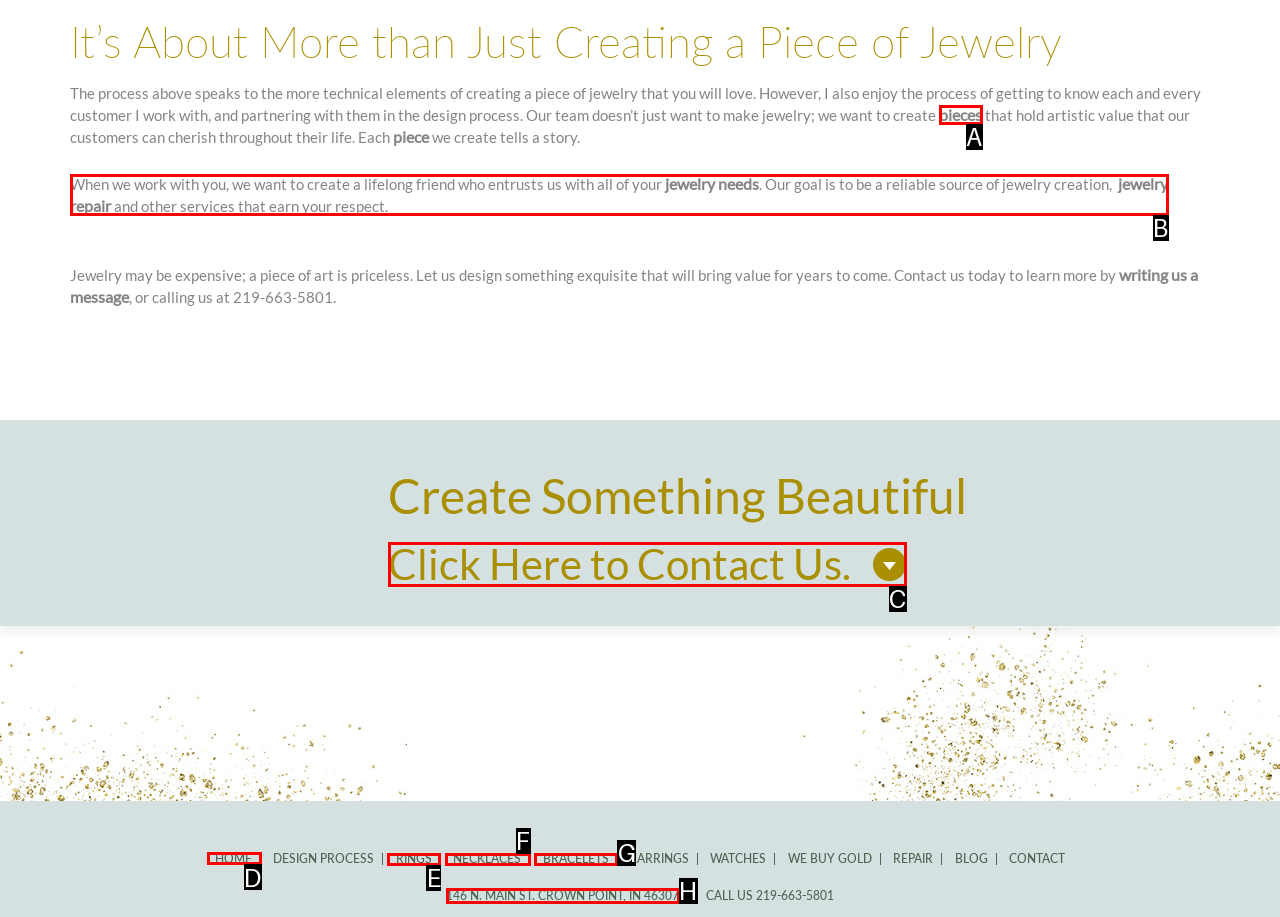Which HTML element should be clicked to perform the following task: Click on 'HOME'
Reply with the letter of the appropriate option.

D